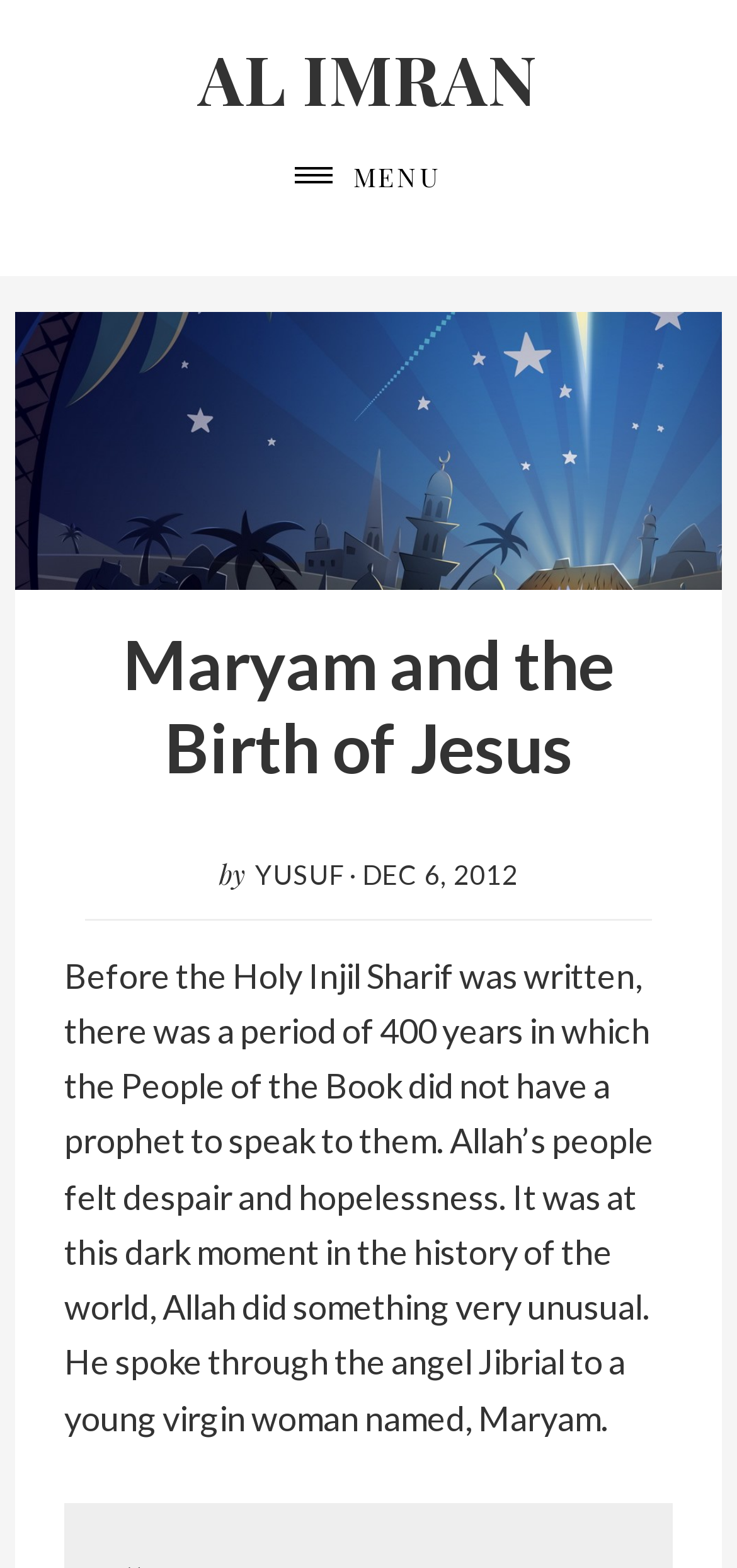How many years did the People of the Book not have a prophet?
Based on the image, give a concise answer in the form of a single word or short phrase.

400 years